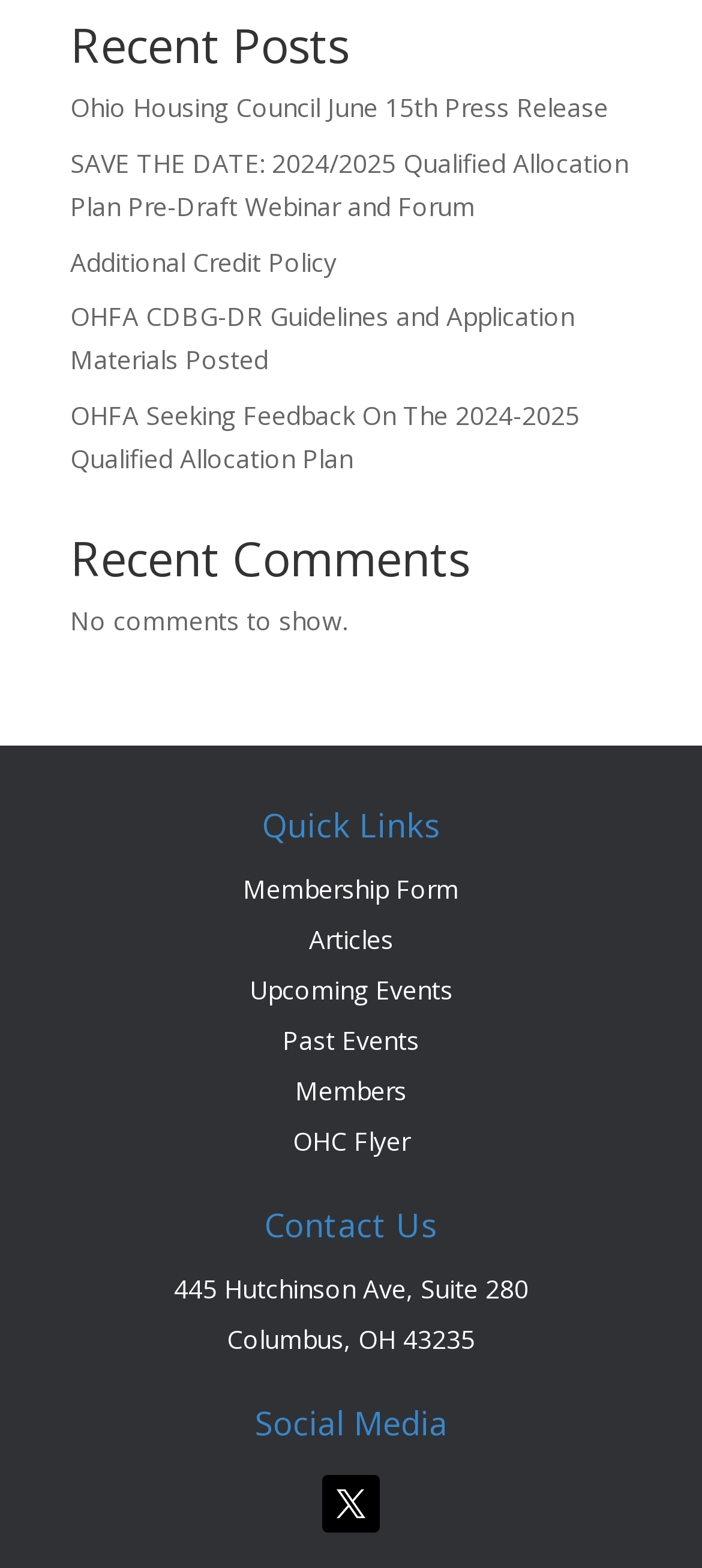Locate the bounding box coordinates of the area you need to click to fulfill this instruction: 'visit membership form'. The coordinates must be in the form of four float numbers ranging from 0 to 1: [left, top, right, bottom].

[0.346, 0.556, 0.654, 0.578]